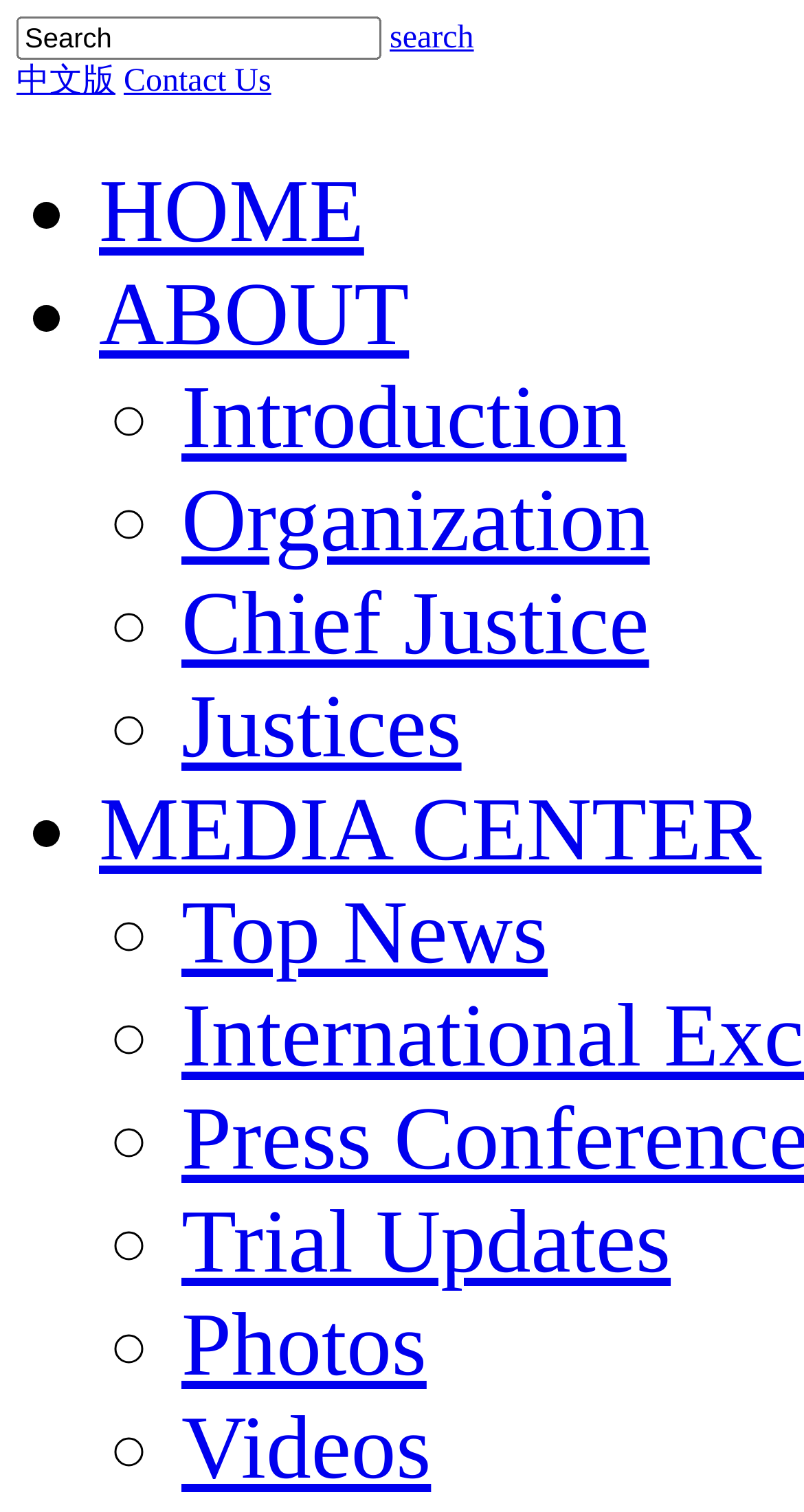Determine the bounding box coordinates for the area that needs to be clicked to fulfill this task: "Read 'The Delightful Experience of Investing through Demat Accounts' article". The coordinates must be given as four float numbers between 0 and 1, i.e., [left, top, right, bottom].

None